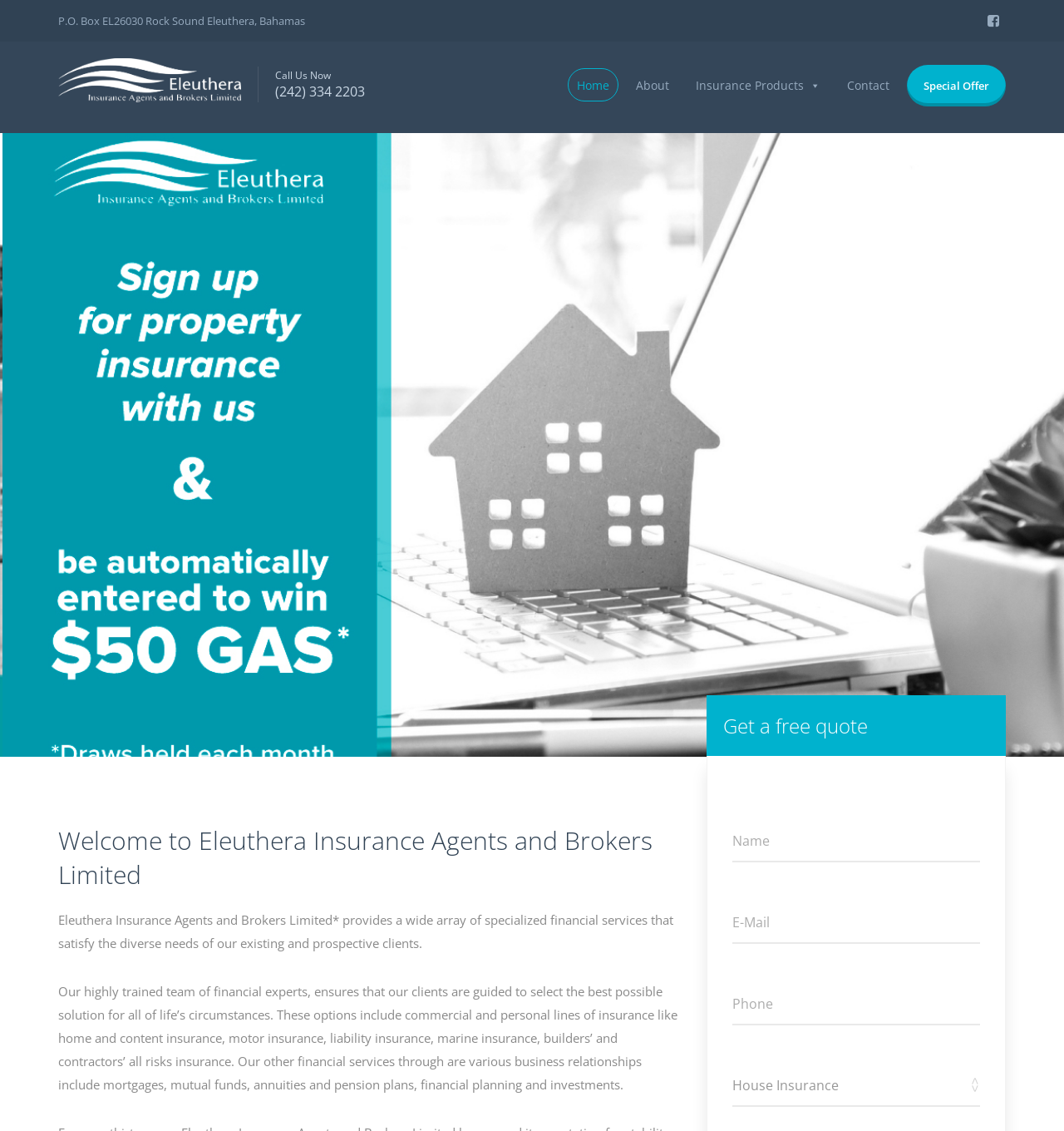Please identify the bounding box coordinates of the element's region that I should click in order to complete the following instruction: "view FAQs". The bounding box coordinates consist of four float numbers between 0 and 1, i.e., [left, top, right, bottom].

None